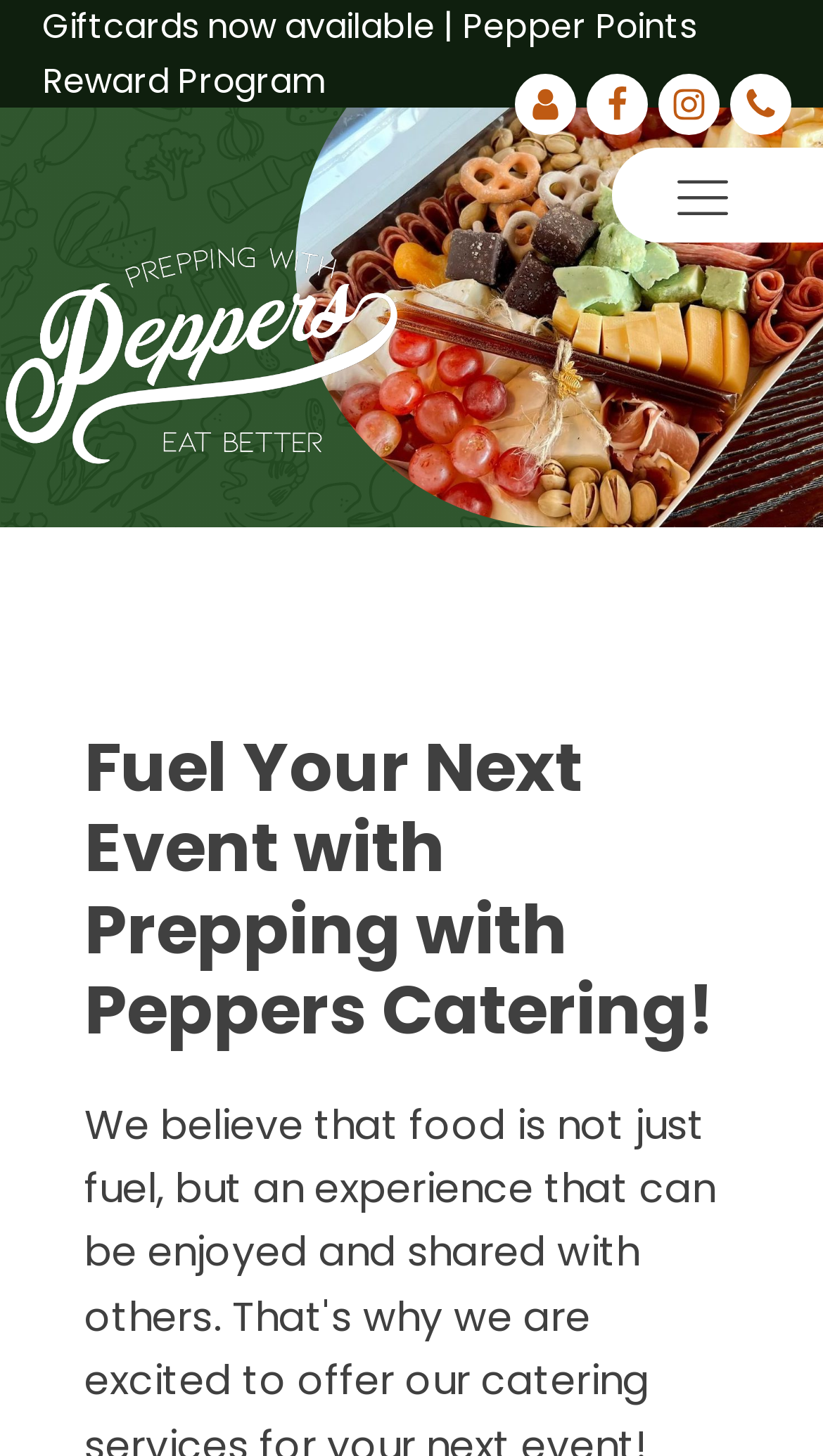Please give a short response to the question using one word or a phrase:
Is there a logo on the page?

Yes